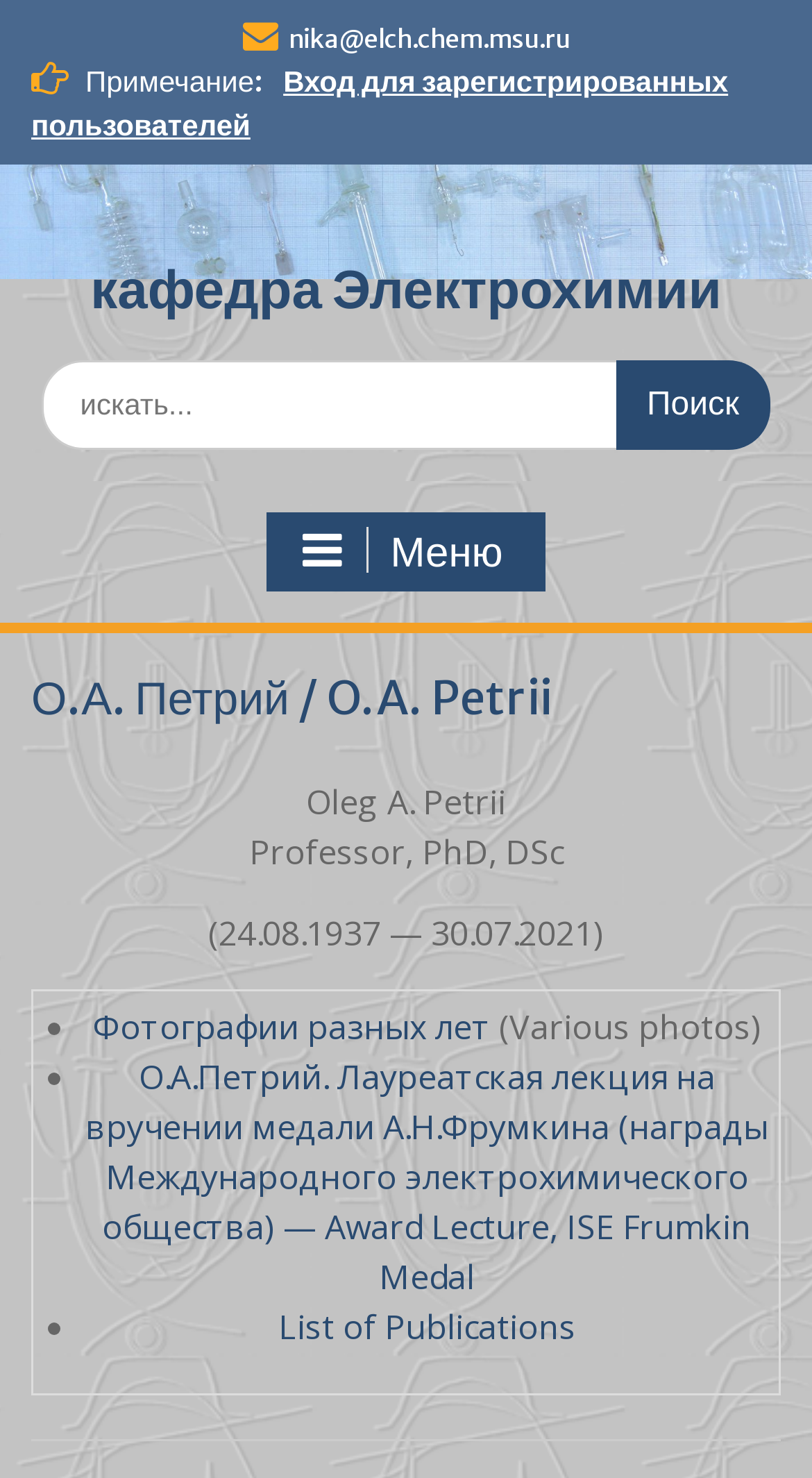Identify the bounding box coordinates of the clickable region required to complete the instruction: "Search for something". The coordinates should be given as four float numbers within the range of 0 and 1, i.e., [left, top, right, bottom].

[0.051, 0.244, 0.949, 0.304]